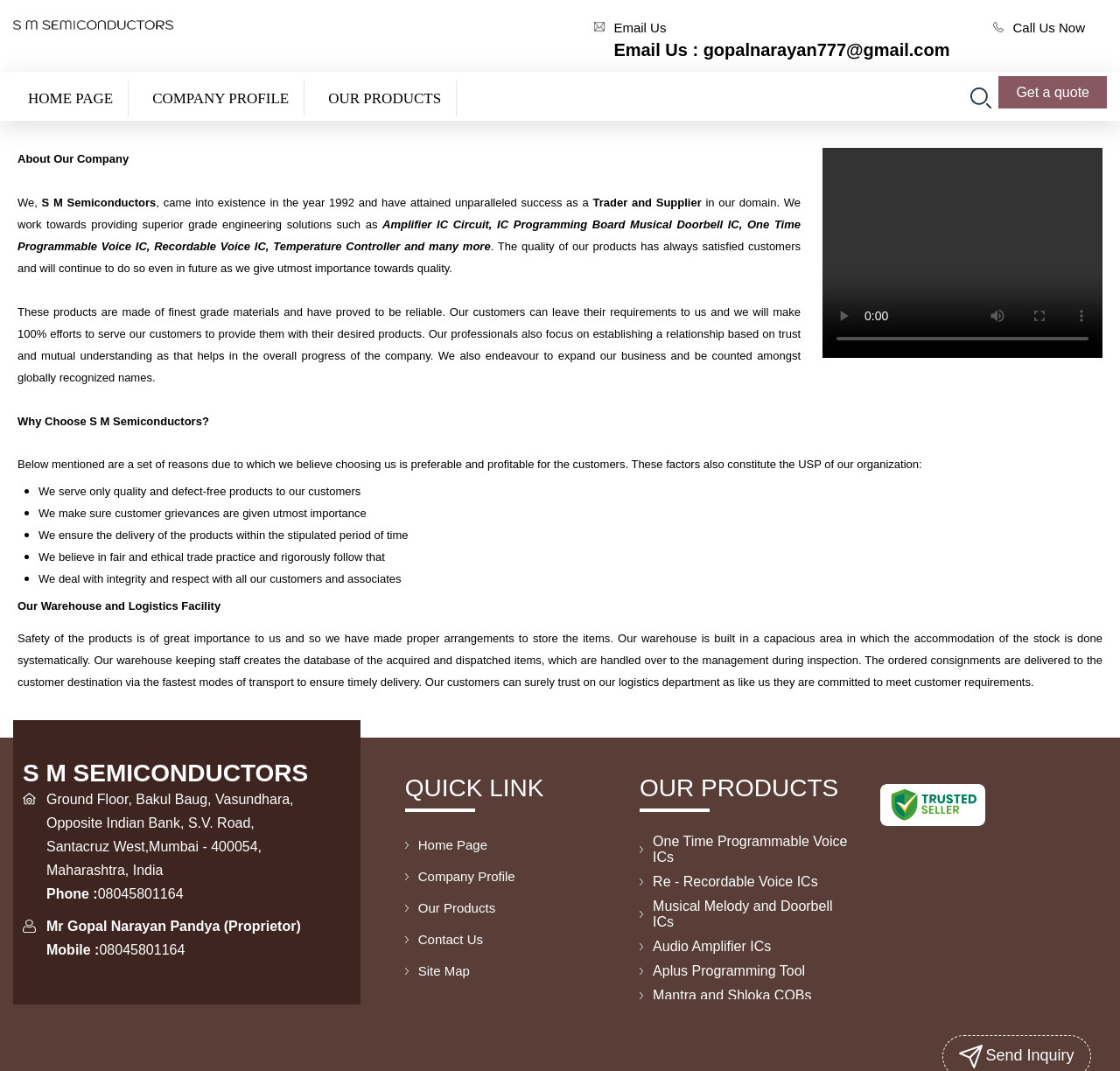Describe in detail what you see on the webpage.

This webpage is about S M Semiconductors, a company that provides engineering solutions. At the top left corner, there is a link to the company's homepage, followed by a series of links to other pages, including "Company Profile", "Our Products", and "Get a quote". 

To the right of these links, there is a section with a phone number and an email address, along with a "Call Us Now" and "Email Us" button. Below this section, there are three images, likely representing the company's products or services.

The main content of the webpage is divided into several sections. The first section is about the company's history and mission, stating that it was established in 1992 and has been providing superior grade engineering solutions. The text describes the company's products, including Amplifier IC Circuit, IC Programming Board Musical Doorbell IC, and more.

The next section is titled "Why Choose S M Semiconductors?" and lists several reasons, including the company's commitment to quality, customer satisfaction, and fair trade practices. Each reason is marked with a bullet point.

Following this section, there is a description of the company's warehouse and logistics facility, emphasizing the importance of product safety and timely delivery.

At the bottom of the page, there is a section with the company's address, phone number, and contact information. There is also a "QUICK LINK" section with links to various pages, including "Home Page", "Company Profile", and "Our Products". Additionally, there is a list of products offered by the company, including One Time Programmable Voice ICs, Re-Recordable Voice ICs, and more.

Finally, there is a "Send Inquiry" button at the bottom right corner of the page, accompanied by an image.